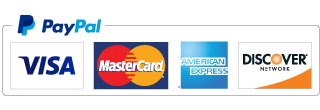Answer this question in one word or a short phrase: What factors are emphasized in online financial transactions?

Security and consumer choice